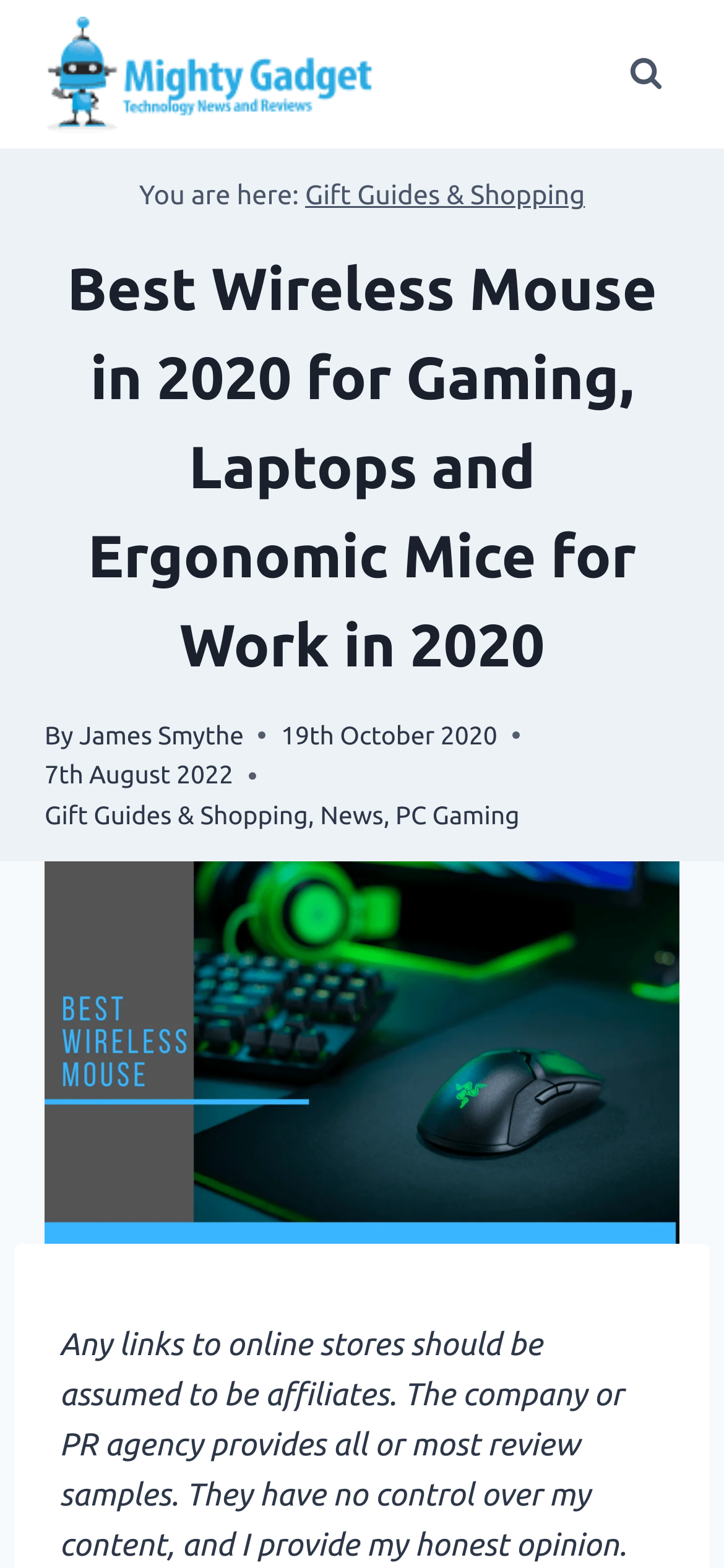What categories are listed below the breadcrumbs?
Please give a well-detailed answer to the question.

I determined the answer by looking at the links below the breadcrumbs navigation element, which include 'Gift Guides & Shopping', 'News', and 'PC Gaming'.